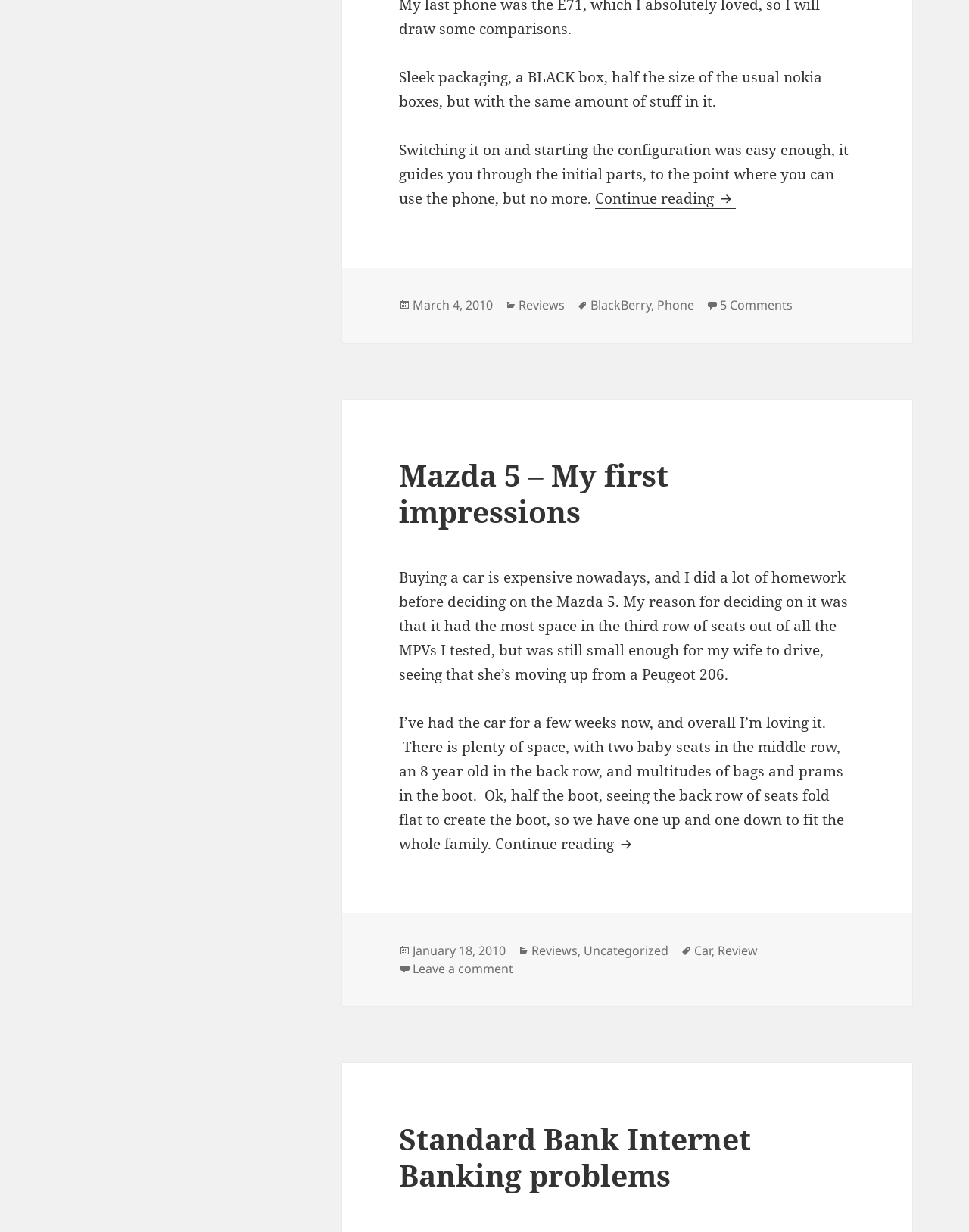Identify the bounding box coordinates of the clickable region required to complete the instruction: "Read more about Standard Bank Internet Banking problems". The coordinates should be given as four float numbers within the range of 0 and 1, i.e., [left, top, right, bottom].

[0.412, 0.908, 0.775, 0.97]